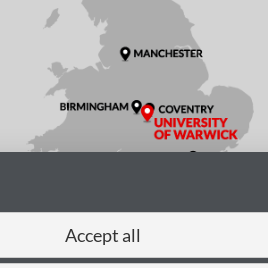What are the two major cities near the University of Warwick?
Please respond to the question with a detailed and informative answer.

The map shows the locations of nearby major cities, and the icons indicate that Birmingham and Manchester are the two cities closest to the University of Warwick.